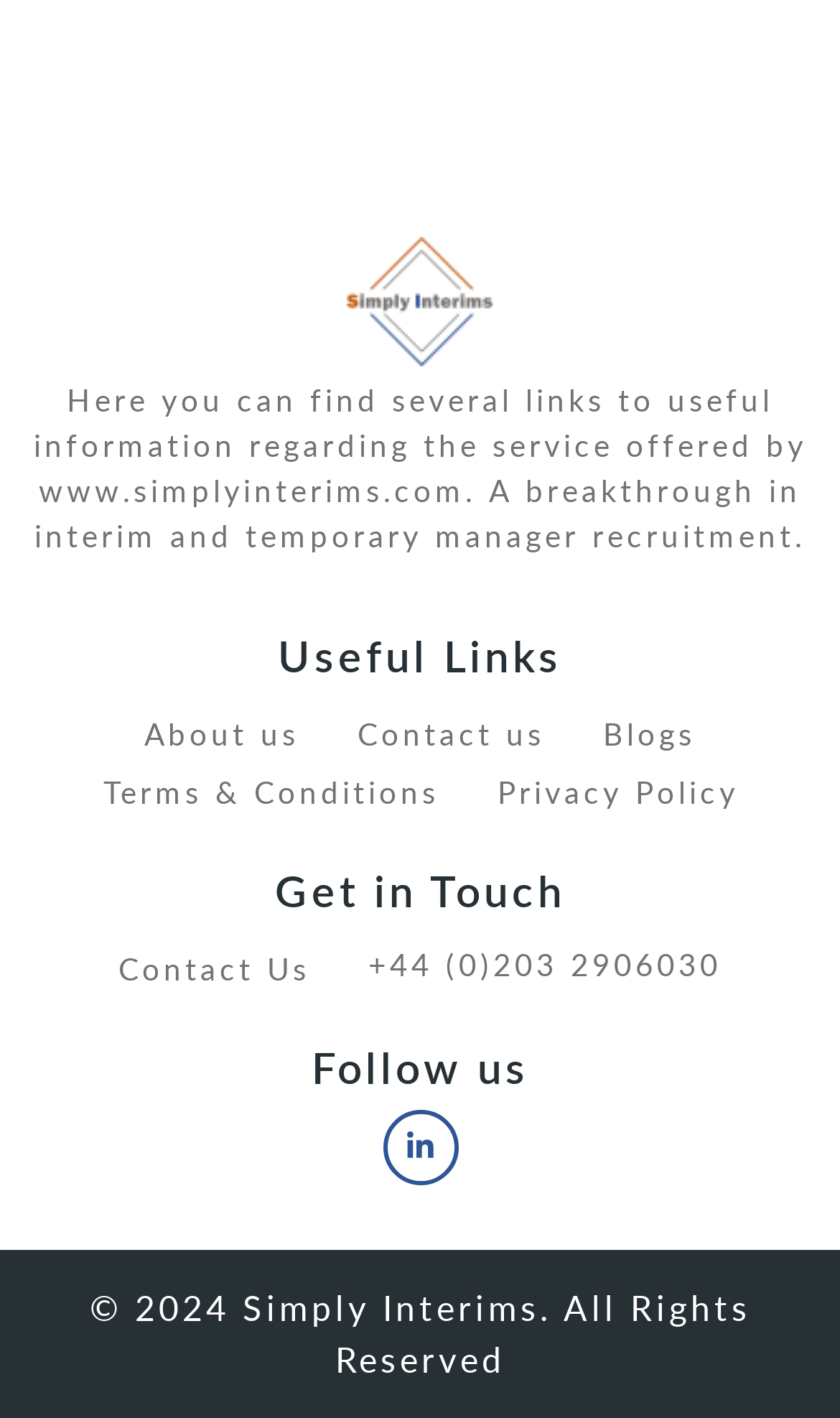Refer to the image and provide an in-depth answer to the question: 
What is the phone number to get in touch?

The phone number can be found in the 'Get in Touch' section, which is located below the 'Useful Links' section. The phone number is a link that reads '+44 (0)203 2906030'.